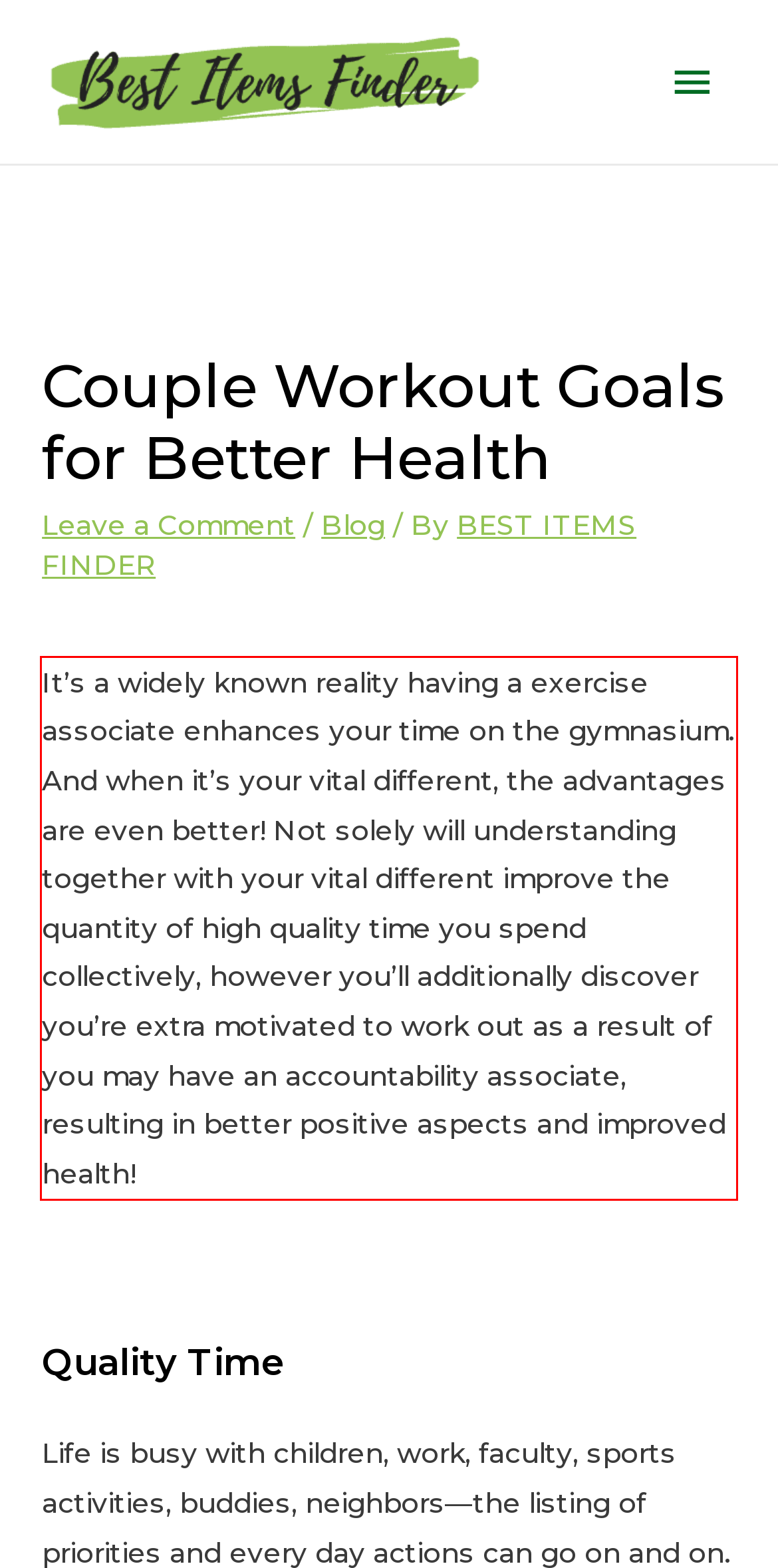Please identify and extract the text from the UI element that is surrounded by a red bounding box in the provided webpage screenshot.

It’s a widely known reality having a exercise associate enhances your time on the gymnasium. And when it’s your vital different, the advantages are even better! Not solely will understanding together with your vital different improve the quantity of high quality time you spend collectively, however you’ll additionally discover you’re extra motivated to work out as a result of you may have an accountability associate, resulting in better positive aspects and improved health!